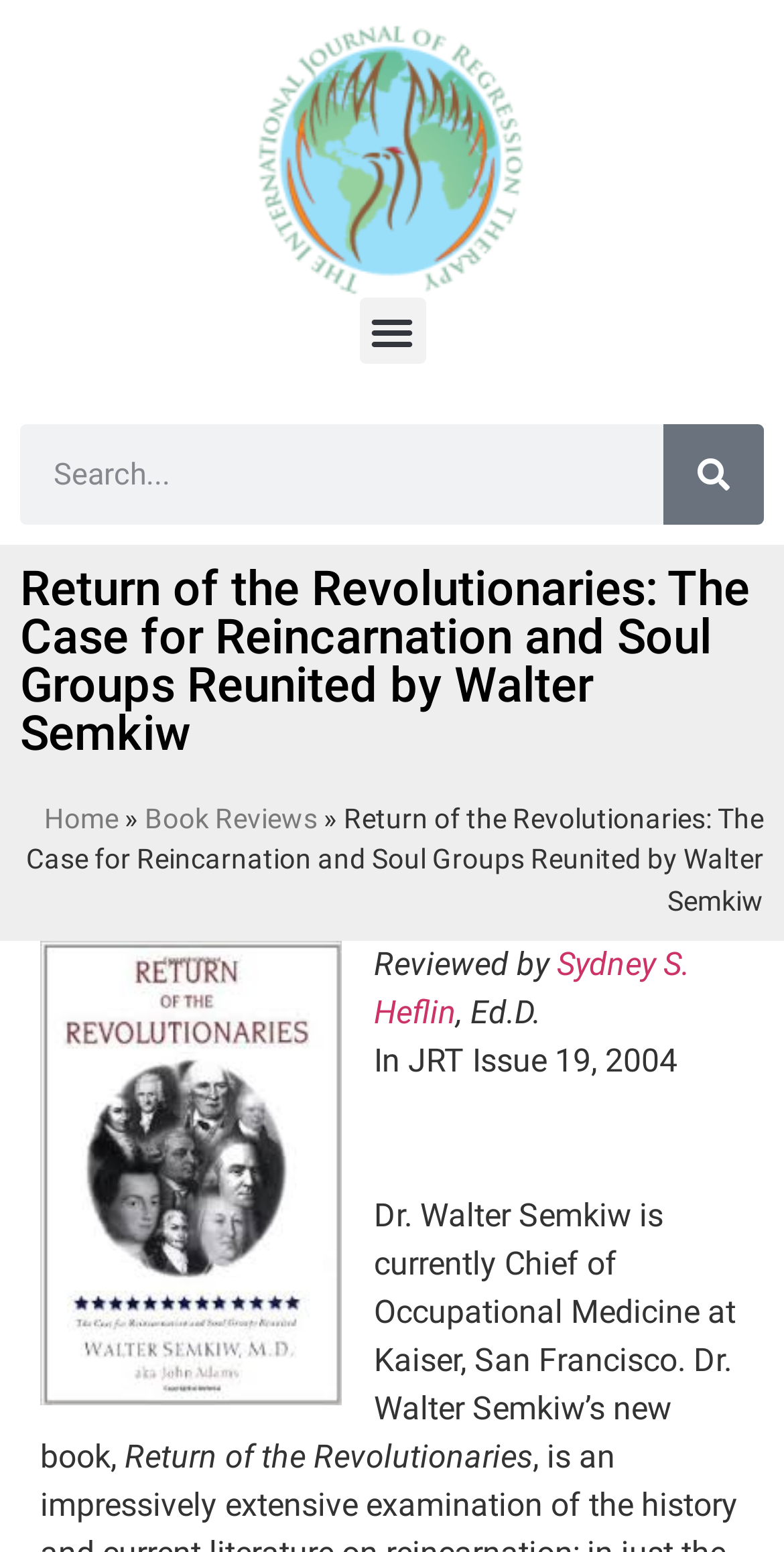Use the information in the screenshot to answer the question comprehensively: What is the issue number of JRT where Dr. Walter Semkiw's book was reviewed?

The webpage mentions 'In JRT Issue 19, 2004' in the text, indicating that Dr. Walter Semkiw's book was reviewed in Issue 19 of JRT.